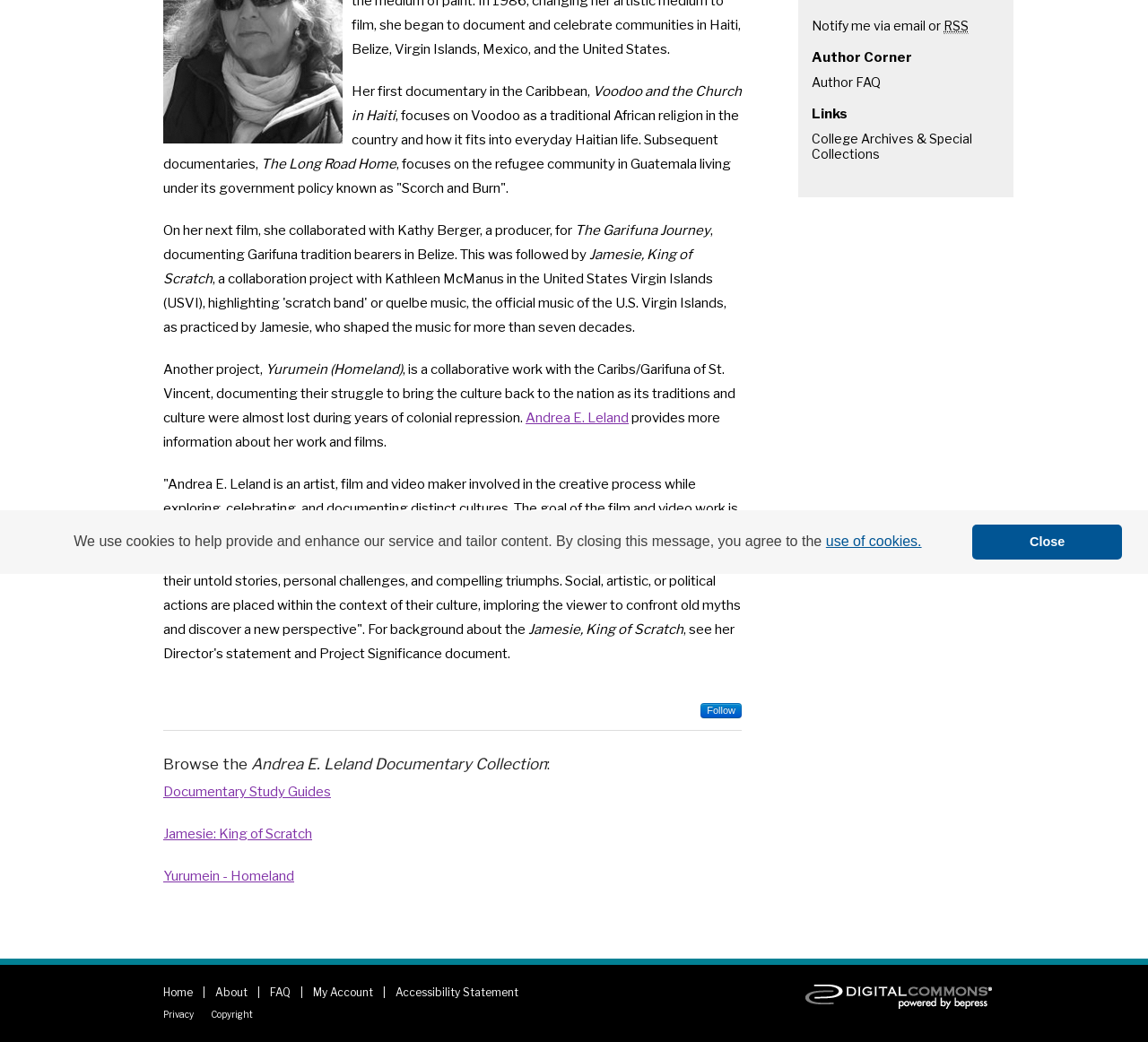Using the element description provided, determine the bounding box coordinates in the format (top-left x, top-left y, bottom-right x, bottom-right y). Ensure that all values are floating point numbers between 0 and 1. Element description: Jamesie: King of Scratch

[0.142, 0.792, 0.272, 0.808]